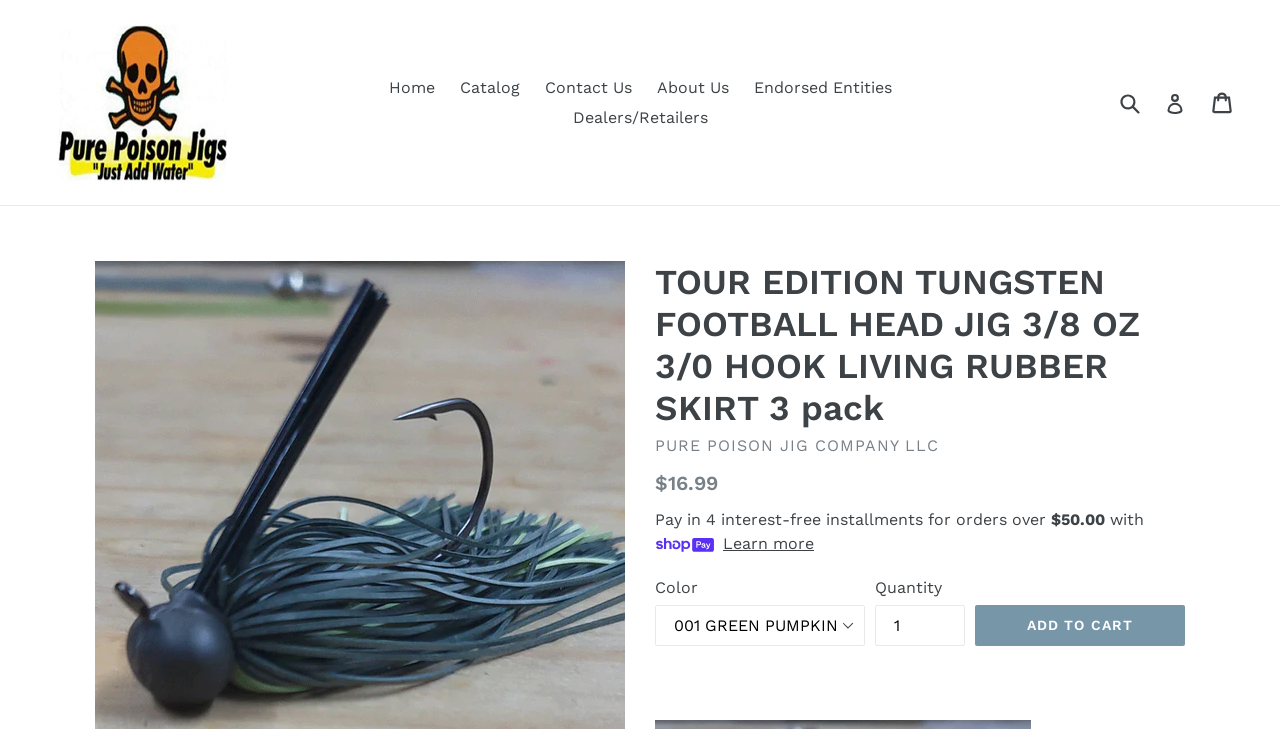Pinpoint the bounding box coordinates of the clickable element needed to complete the instruction: "Search for products". The coordinates should be provided as four float numbers between 0 and 1: [left, top, right, bottom].

[0.871, 0.112, 0.895, 0.169]